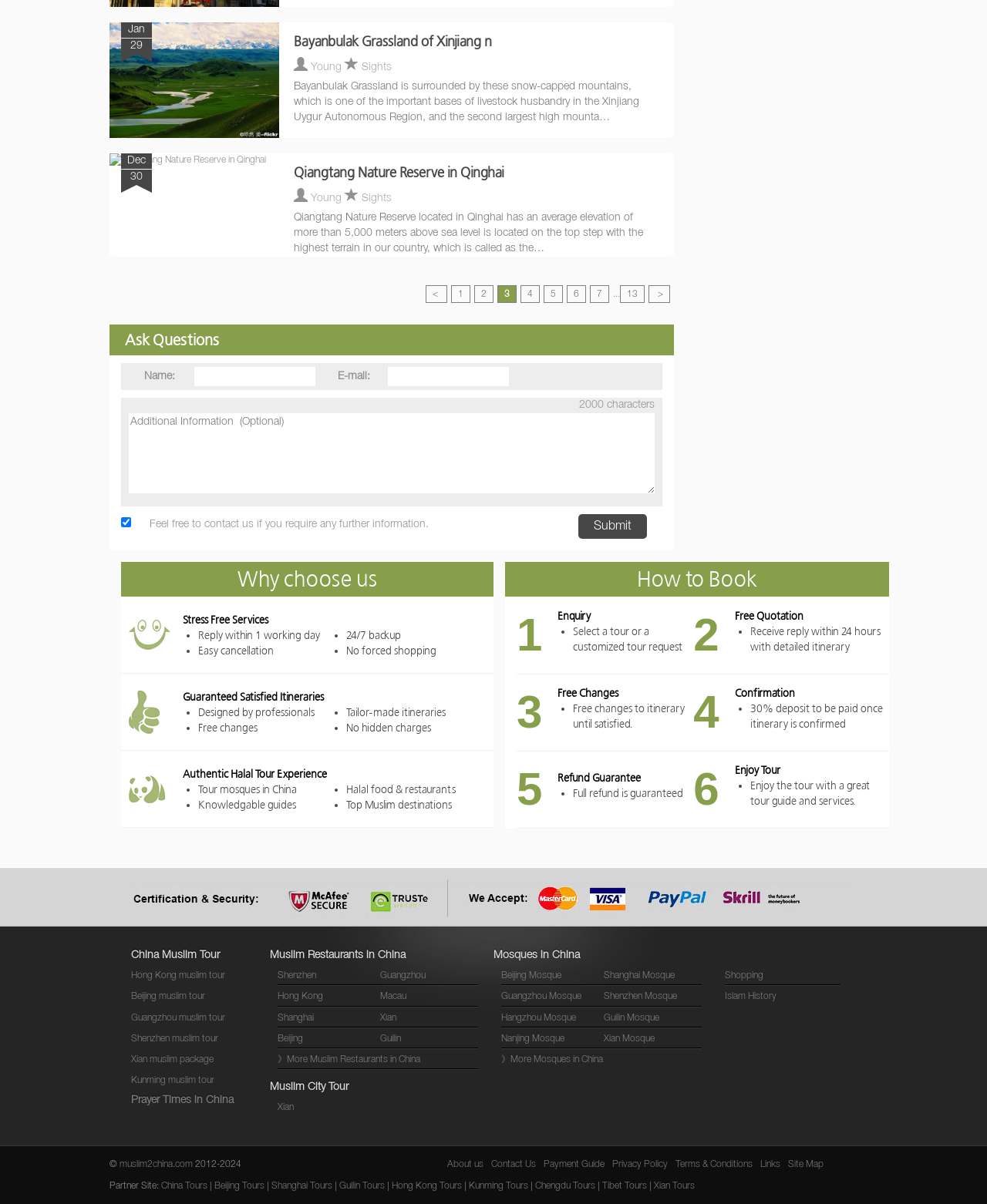What is the benefit of using this website's services?
Based on the screenshot, provide a one-word or short-phrase response.

Stress-free services